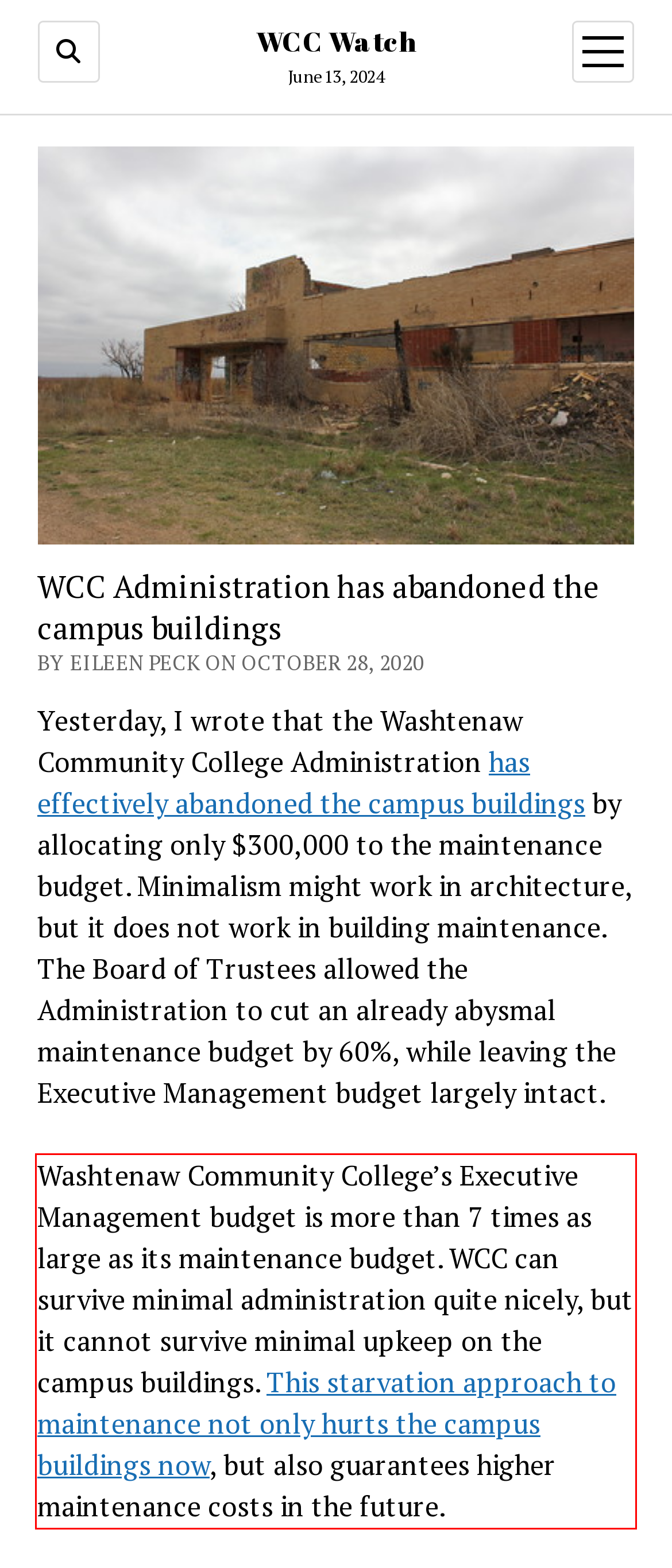Observe the screenshot of the webpage, locate the red bounding box, and extract the text content within it.

Washtenaw Community College’s Executive Management budget is more than 7 times as large as its maintenance budget. WCC can survive minimal administration quite nicely, but it cannot survive minimal upkeep on the campus buildings. This starvation approach to maintenance not only hurts the campus buildings now, but also guarantees higher maintenance costs in the future.